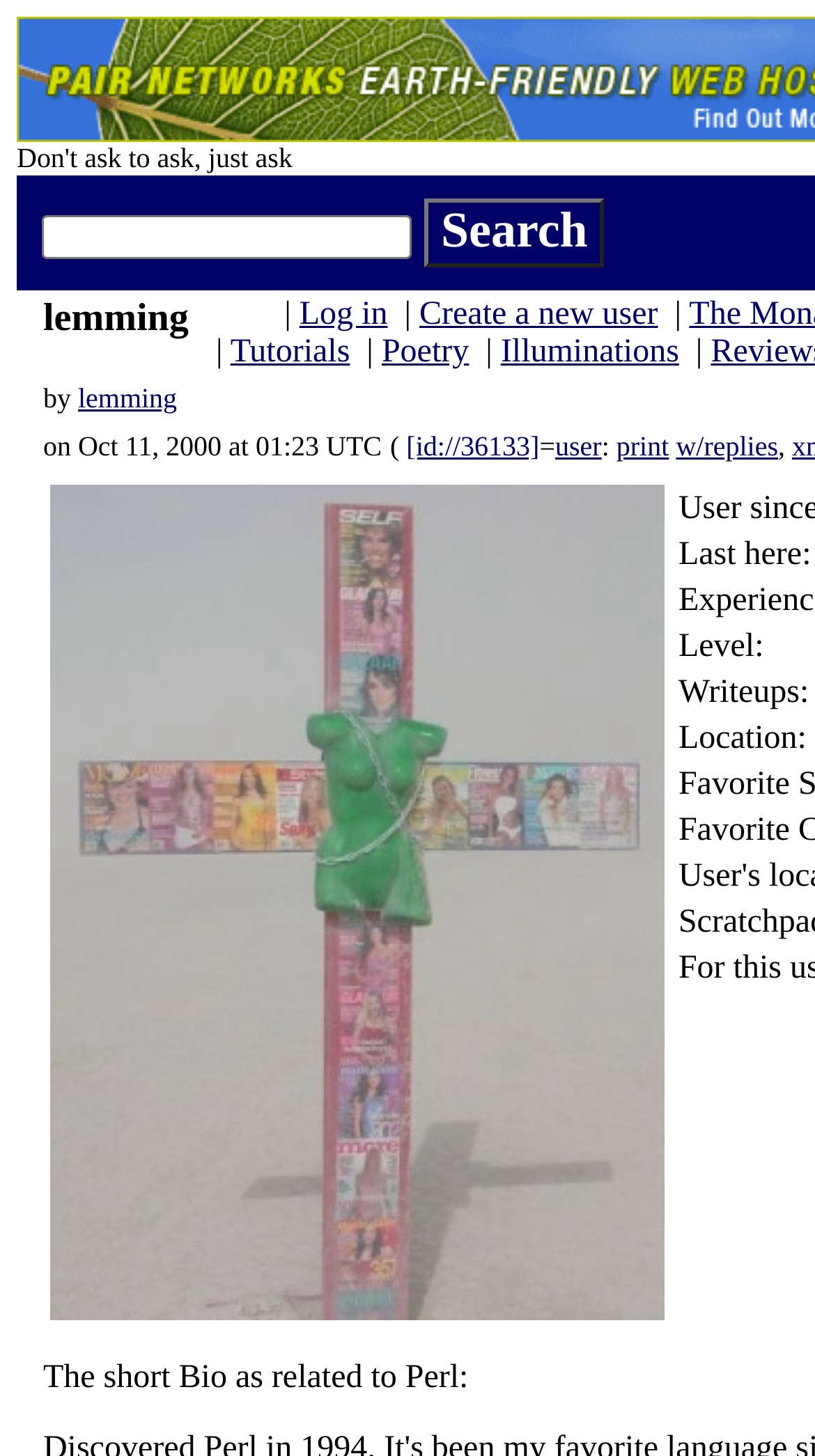What is the name of the user? Based on the screenshot, please respond with a single word or phrase.

lemming